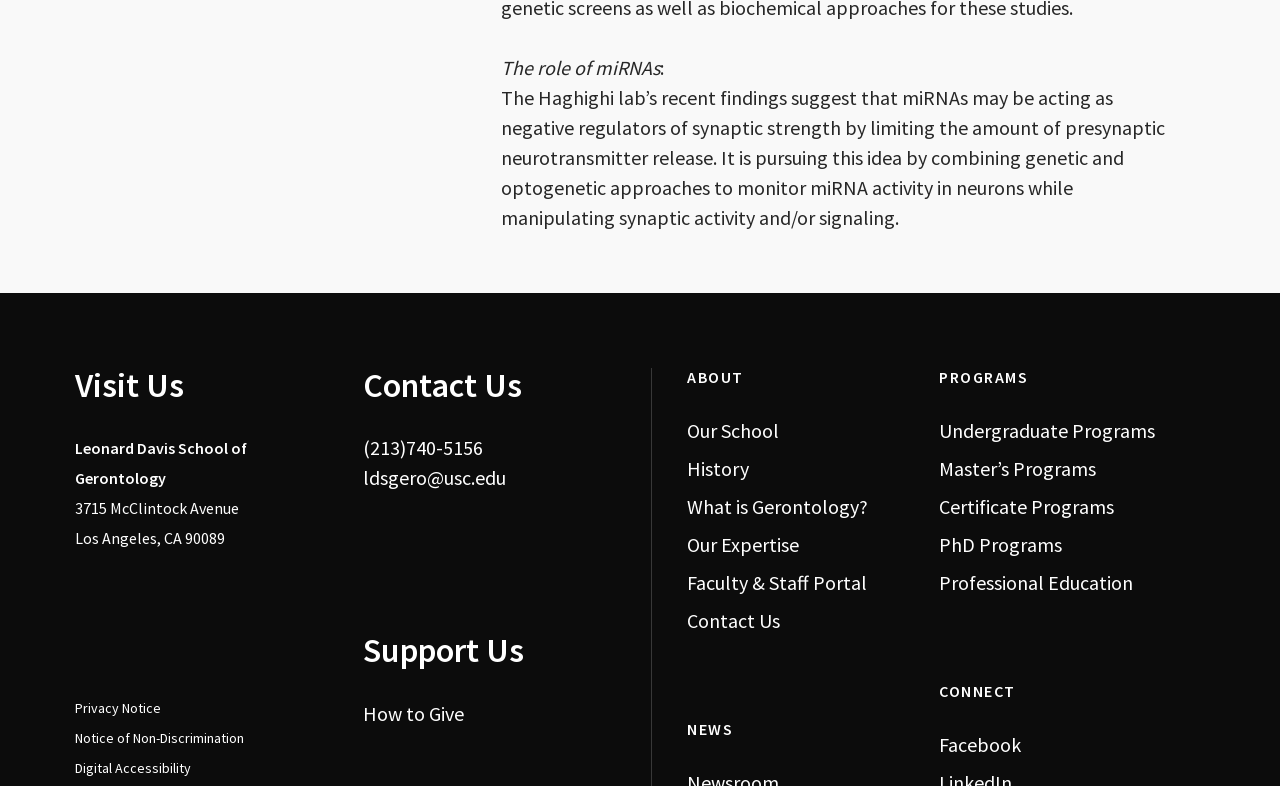Highlight the bounding box coordinates of the element that should be clicked to carry out the following instruction: "Go to Our School". The coordinates must be given as four float numbers ranging from 0 to 1, i.e., [left, top, right, bottom].

[0.537, 0.529, 0.689, 0.567]